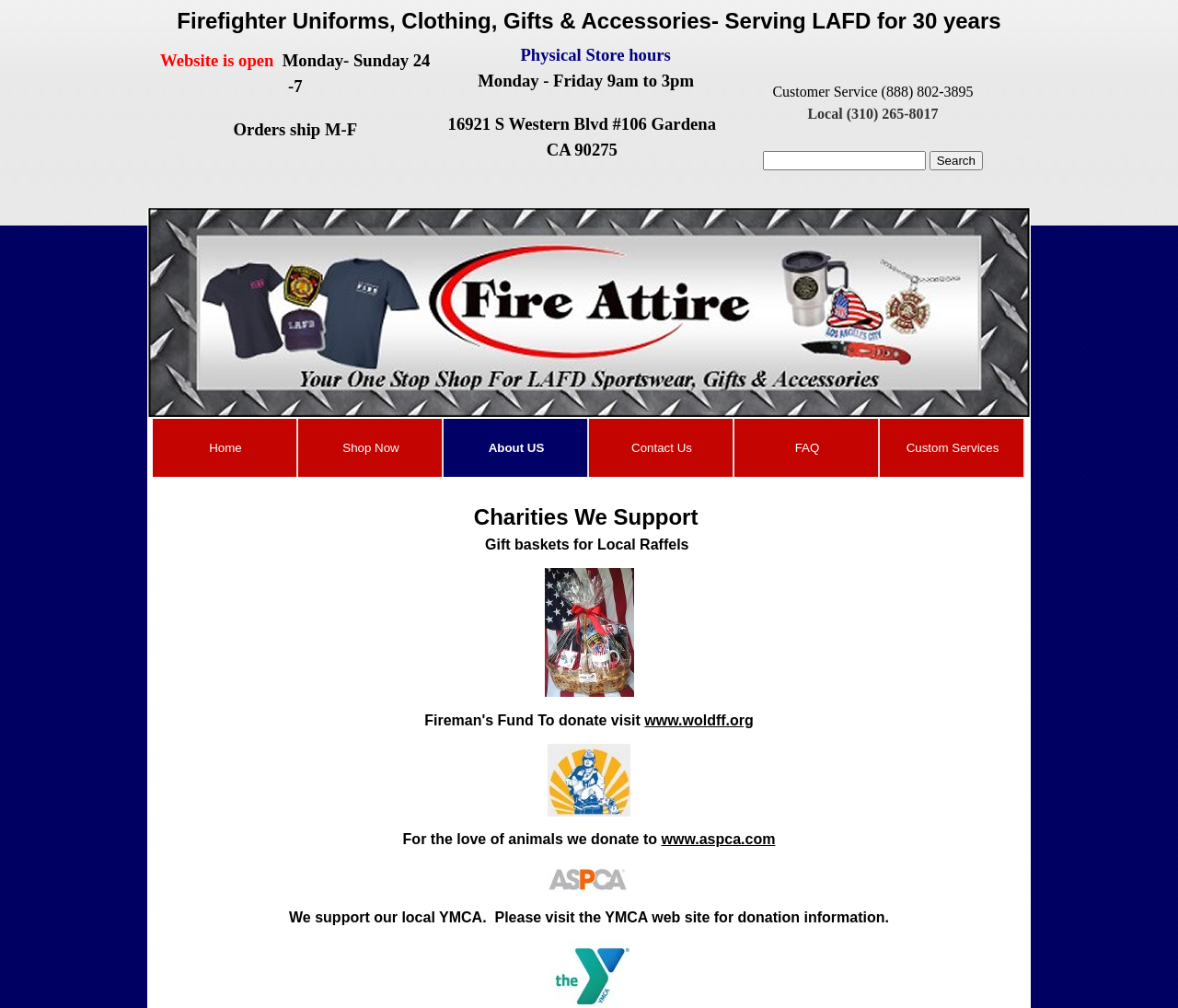What is the charity supported by the website for animals?
Look at the image and respond to the question as thoroughly as possible.

I found the charity supported by the website for animals by looking at the link element with the text 'www.aspca.com' and the StaticText element with the text 'For the love of animals we donate to'. The charity is mentioned as ASPCA.